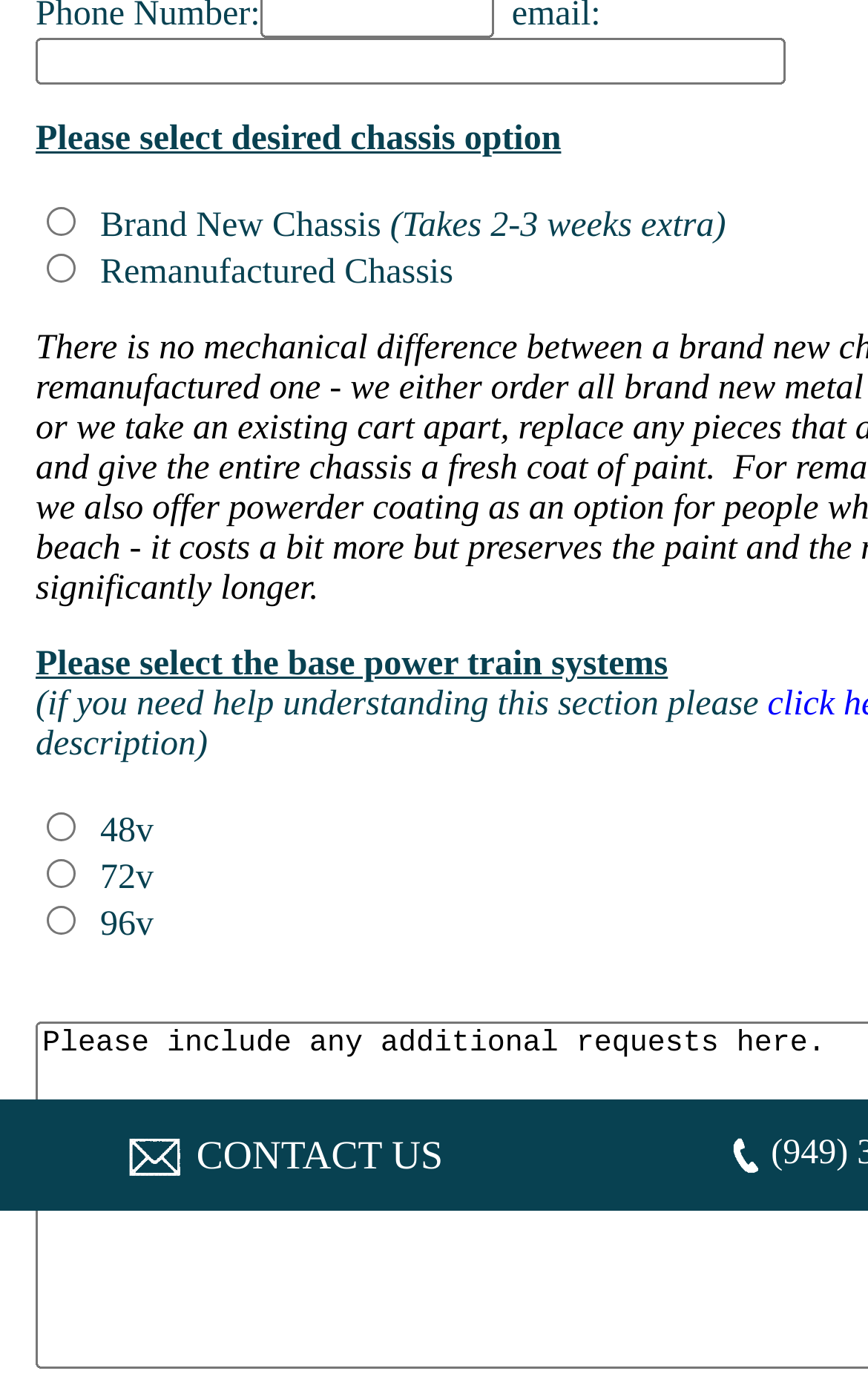Please predict the bounding box coordinates (top-left x, top-left y, bottom-right x, bottom-right y) for the UI element in the screenshot that fits the description: CONTACT US

[0.003, 0.802, 0.659, 0.868]